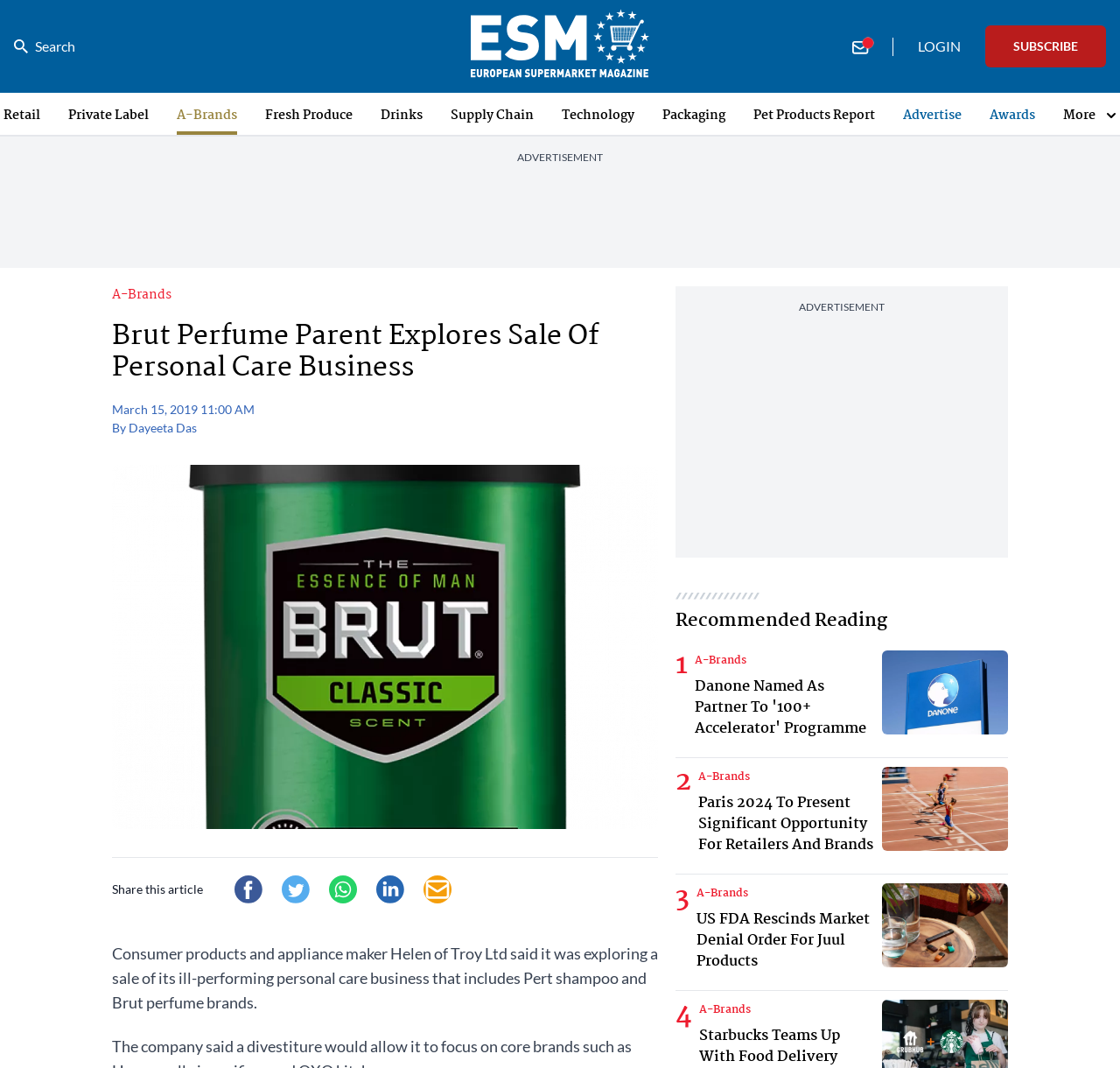Identify the bounding box coordinates of the clickable section necessary to follow the following instruction: "Search for something". The coordinates should be presented as four float numbers from 0 to 1, i.e., [left, top, right, bottom].

[0.012, 0.034, 0.067, 0.053]